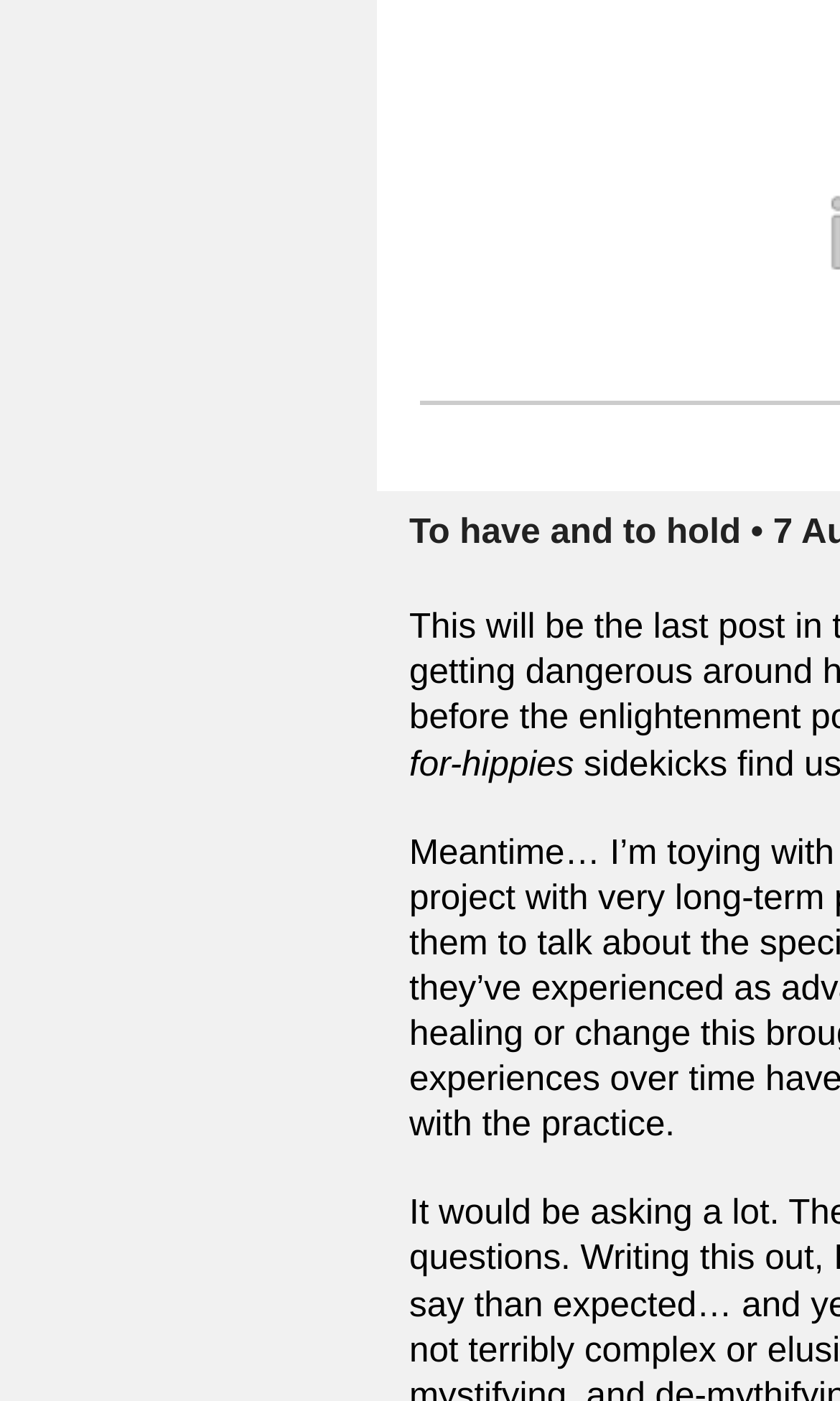Identify the main heading from the webpage and provide its text content.

To have and to hold • 7 August 2007